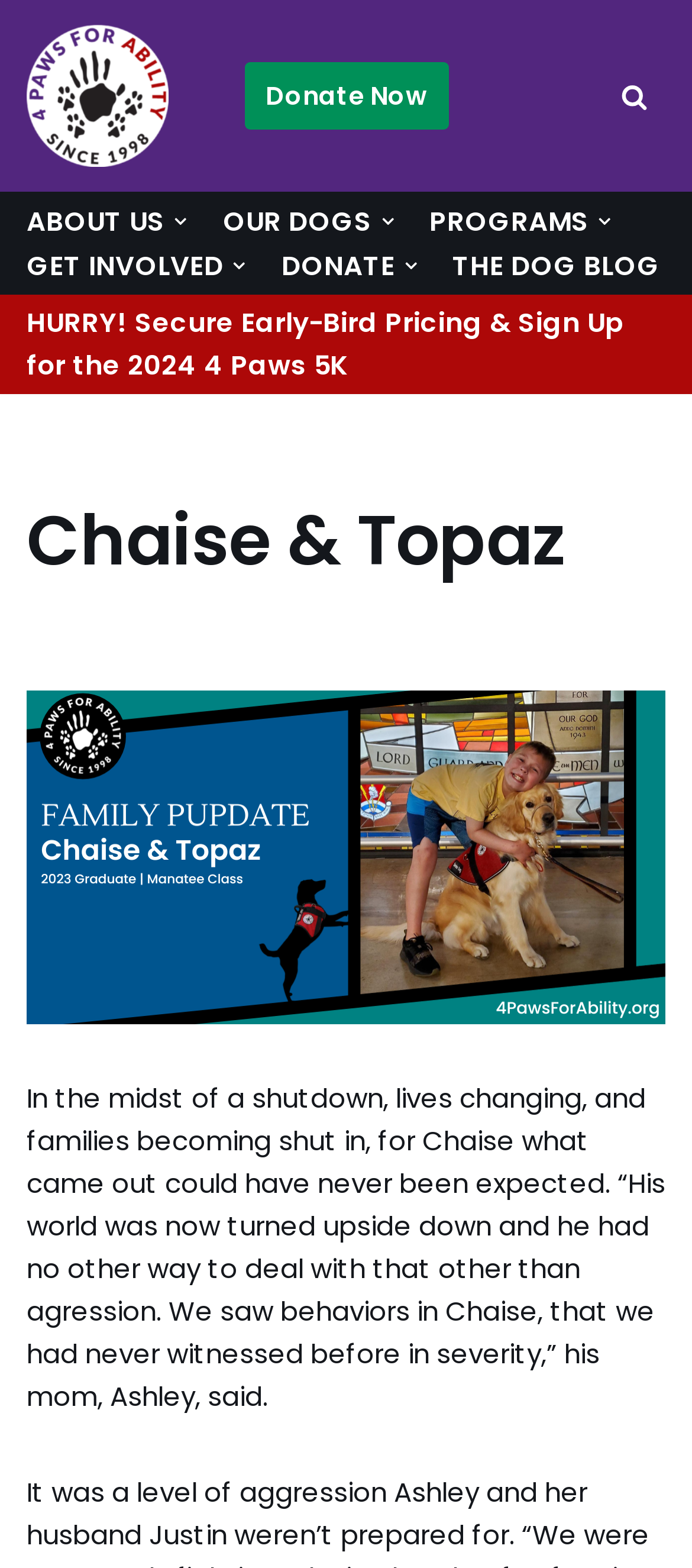Highlight the bounding box coordinates of the element that should be clicked to carry out the following instruction: "Read comments". The coordinates must be given as four float numbers ranging from 0 to 1, i.e., [left, top, right, bottom].

None